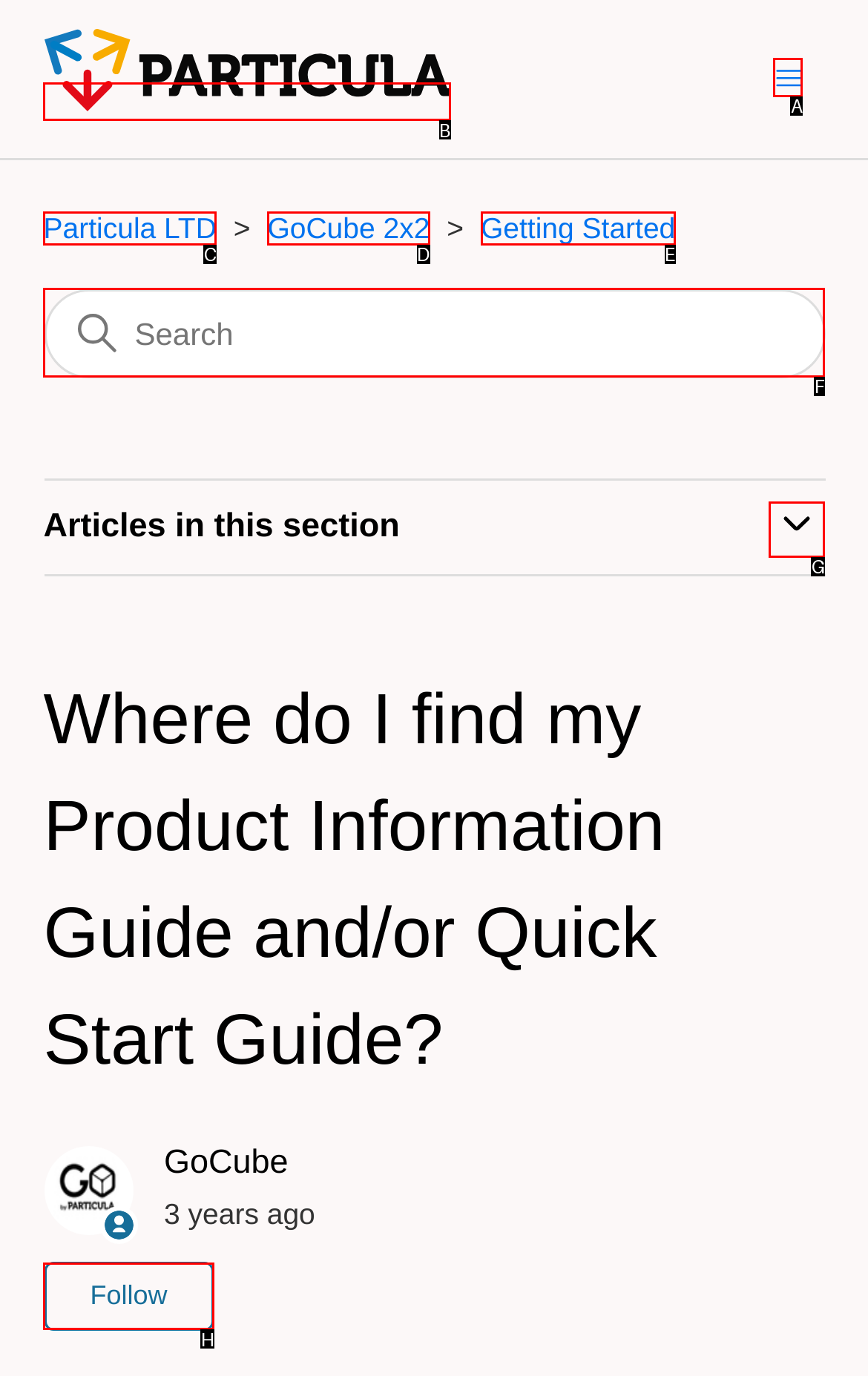What letter corresponds to the UI element to complete this task: View Getting Started articles
Answer directly with the letter.

E